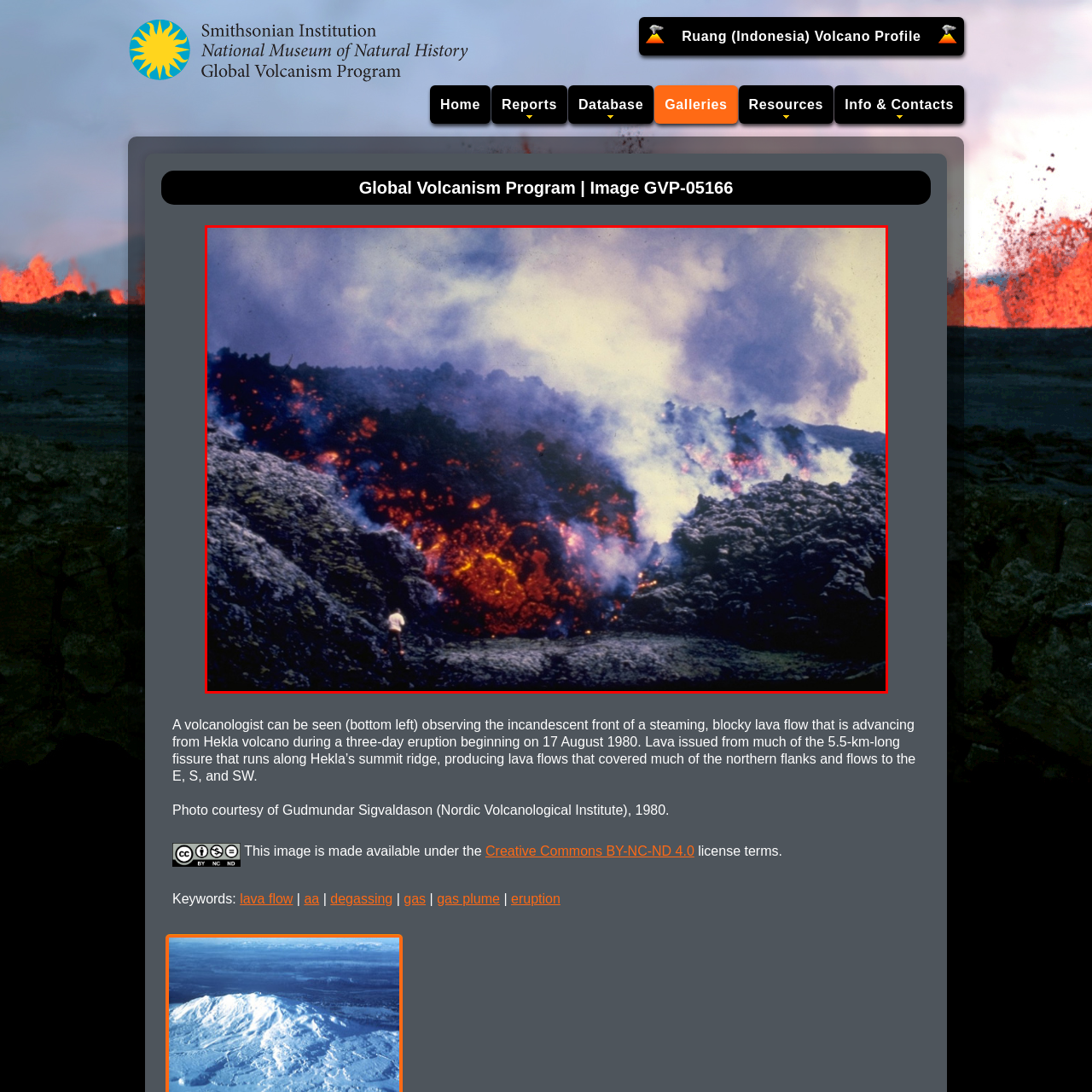Take a close look at the image marked with a red boundary and thoroughly answer the ensuing question using the information observed in the image:
What is the color of the volcanologist's shirt?

The color of the volcanologist's shirt can be identified by reading the caption, which describes the volcanologist as 'clad in a white shirt'.